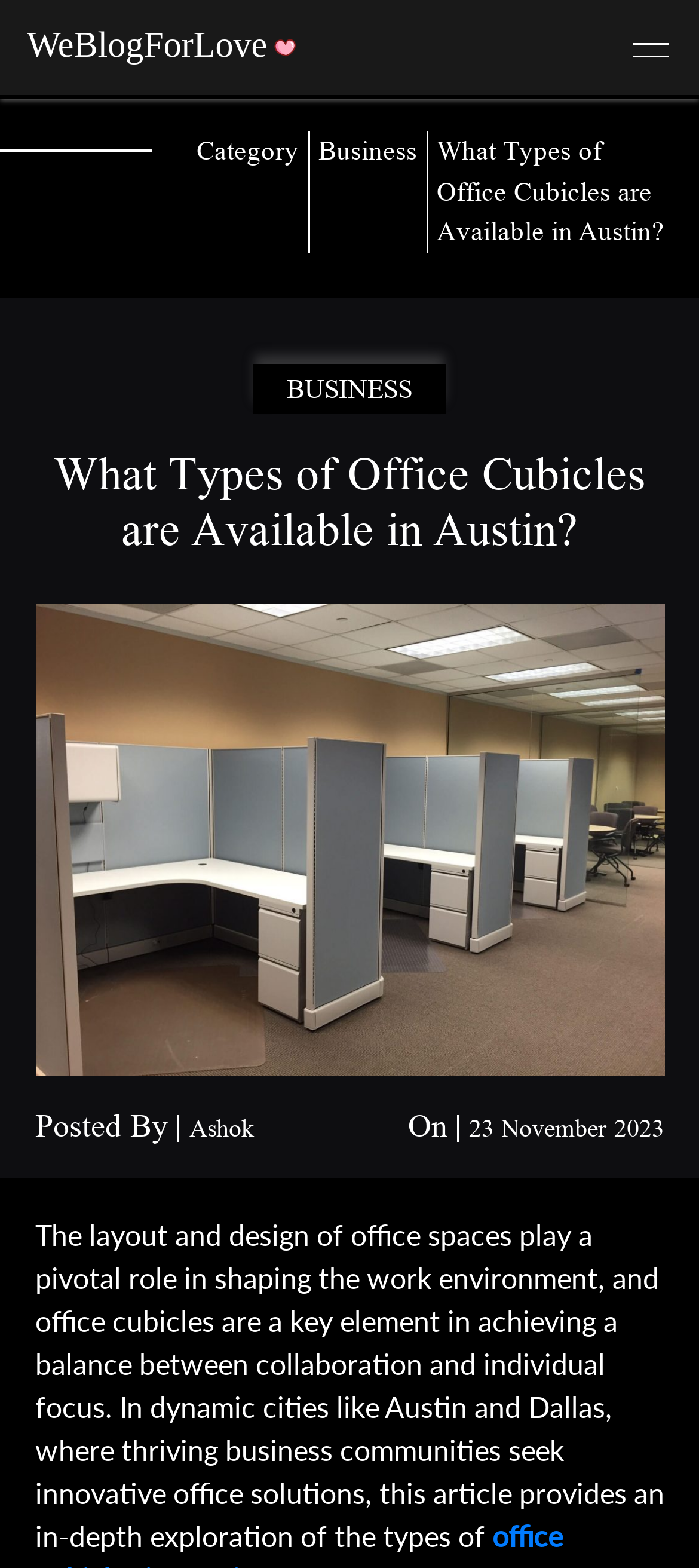Please identify the bounding box coordinates of the element that needs to be clicked to perform the following instruction: "Explore office cubicles in Austin".

[0.05, 0.526, 0.95, 0.545]